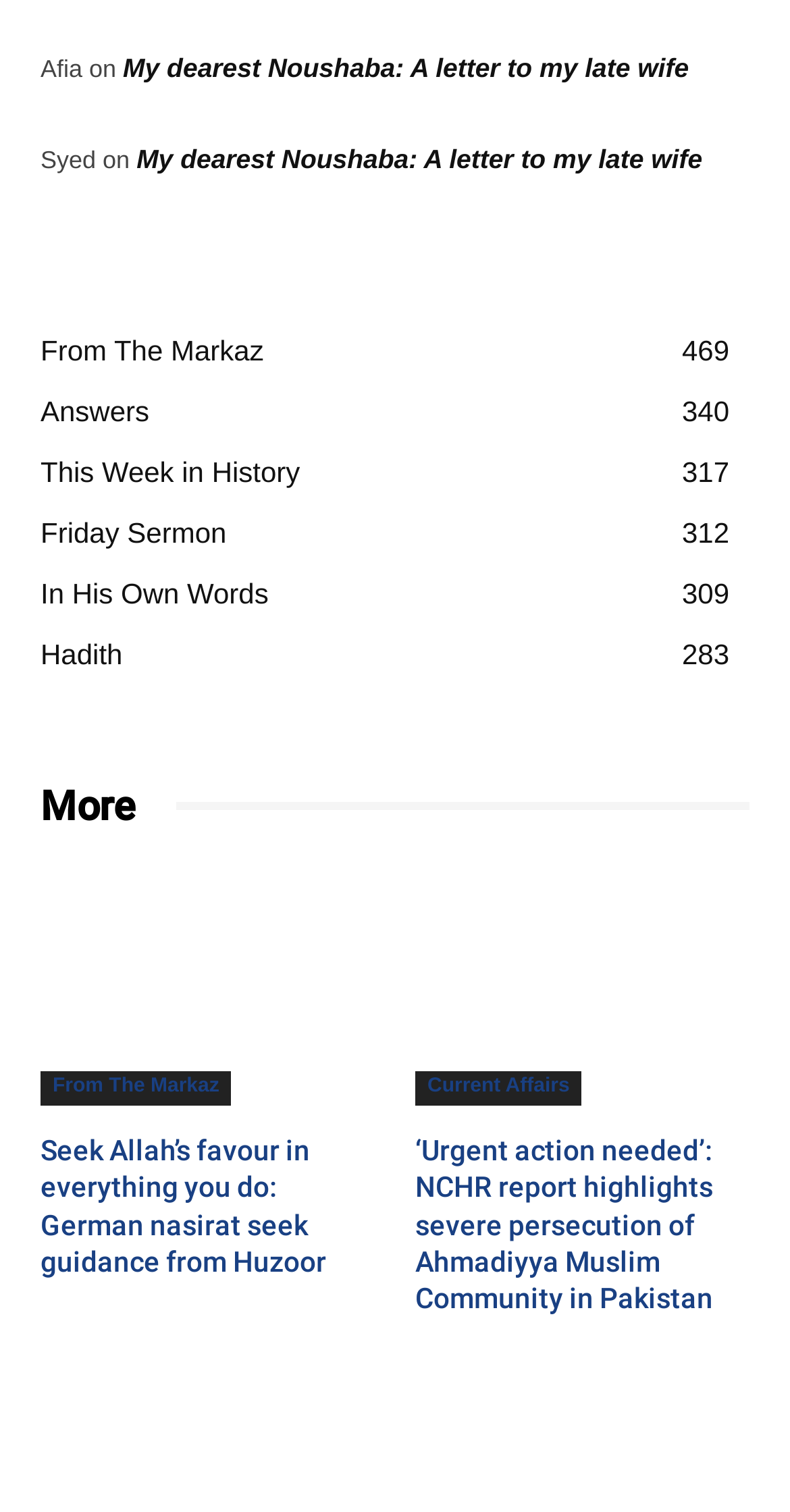Determine the bounding box coordinates for the HTML element described here: "Hadith283".

[0.051, 0.422, 0.155, 0.443]